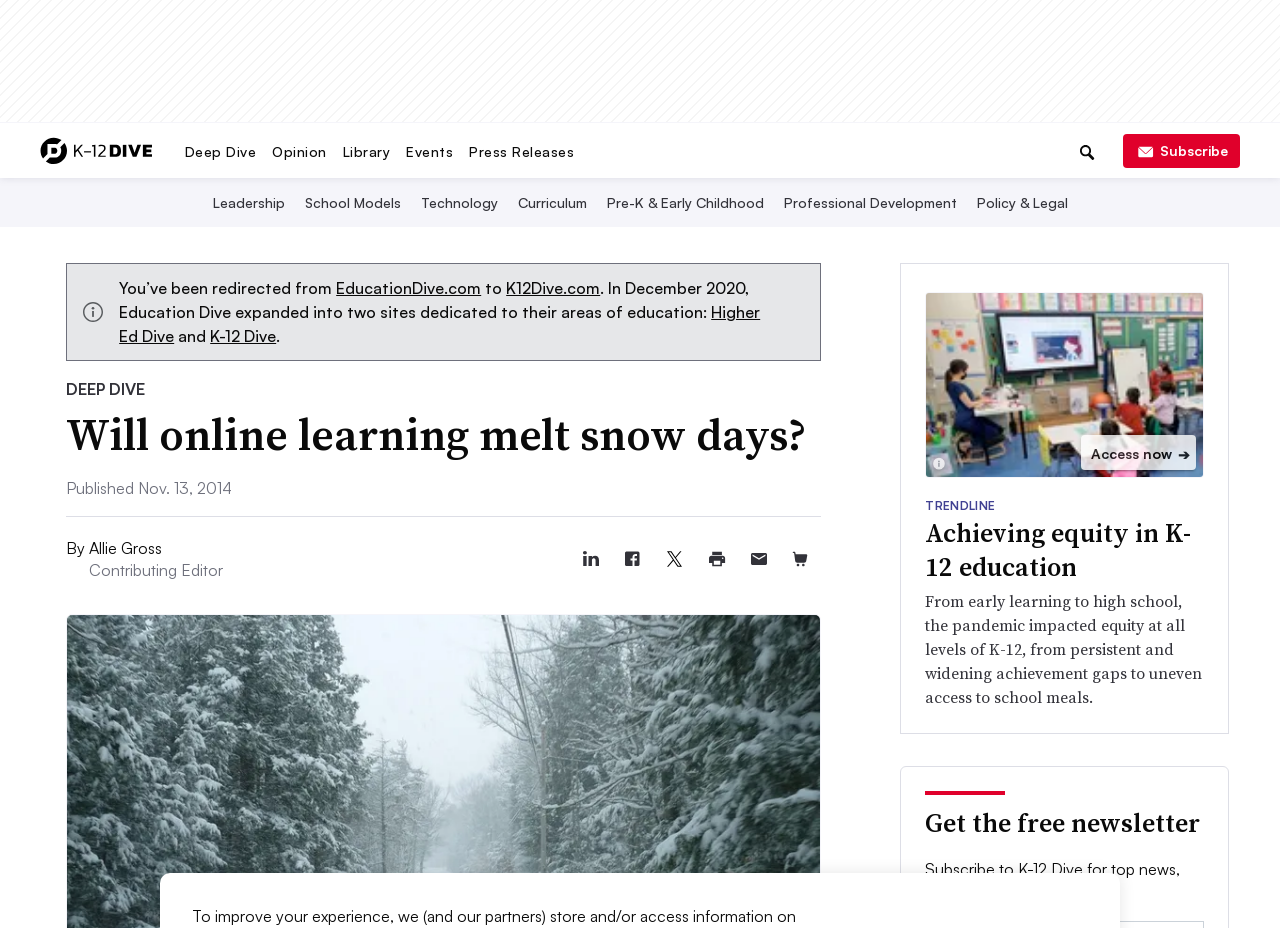Who is the author of the main article?
Provide a fully detailed and comprehensive answer to the question.

I determined the answer by looking at the author information below the main heading, where I found the text 'By Allie Gross'.